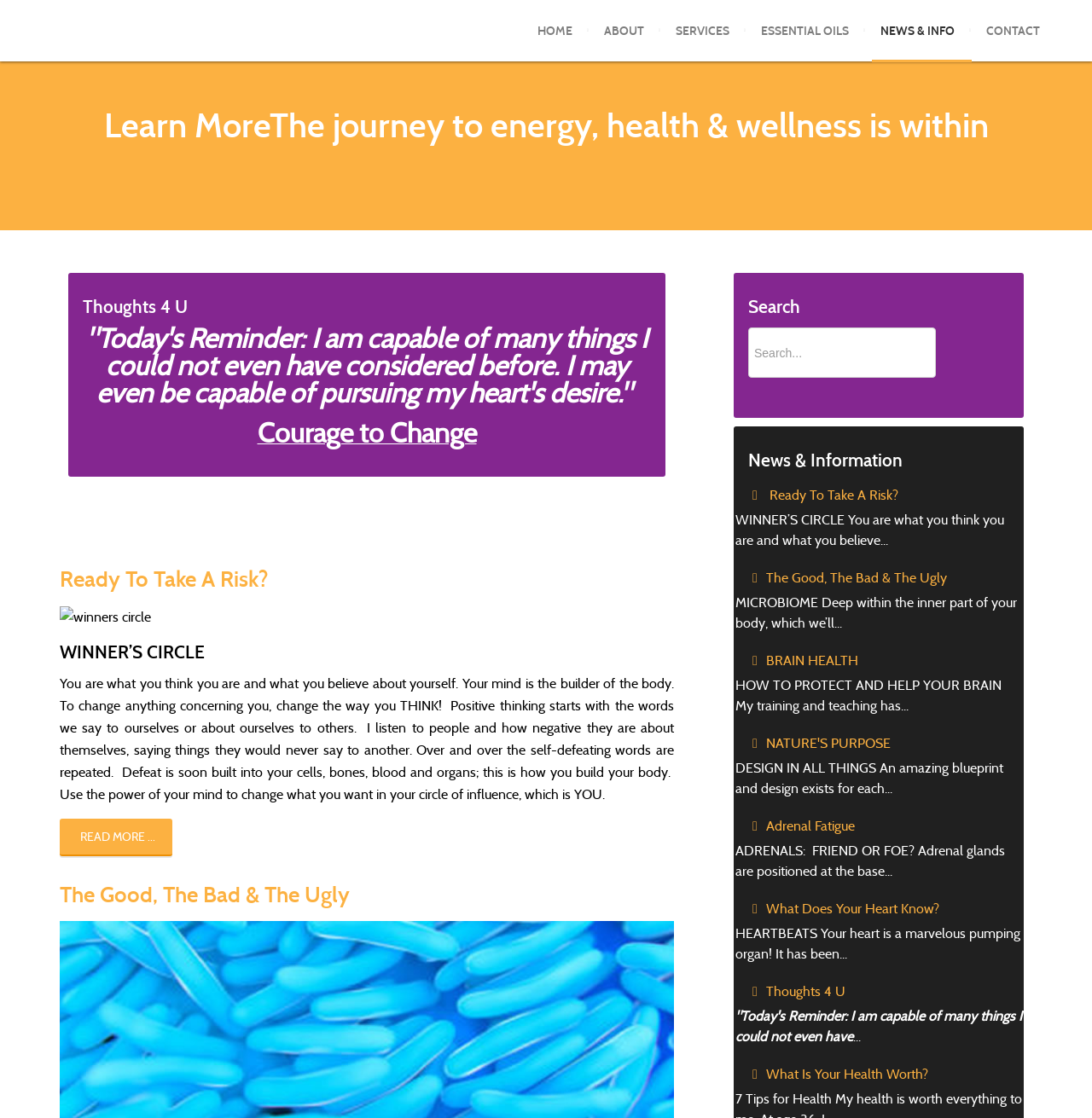Predict the bounding box of the UI element based on this description: "Audio & Multimedia".

None